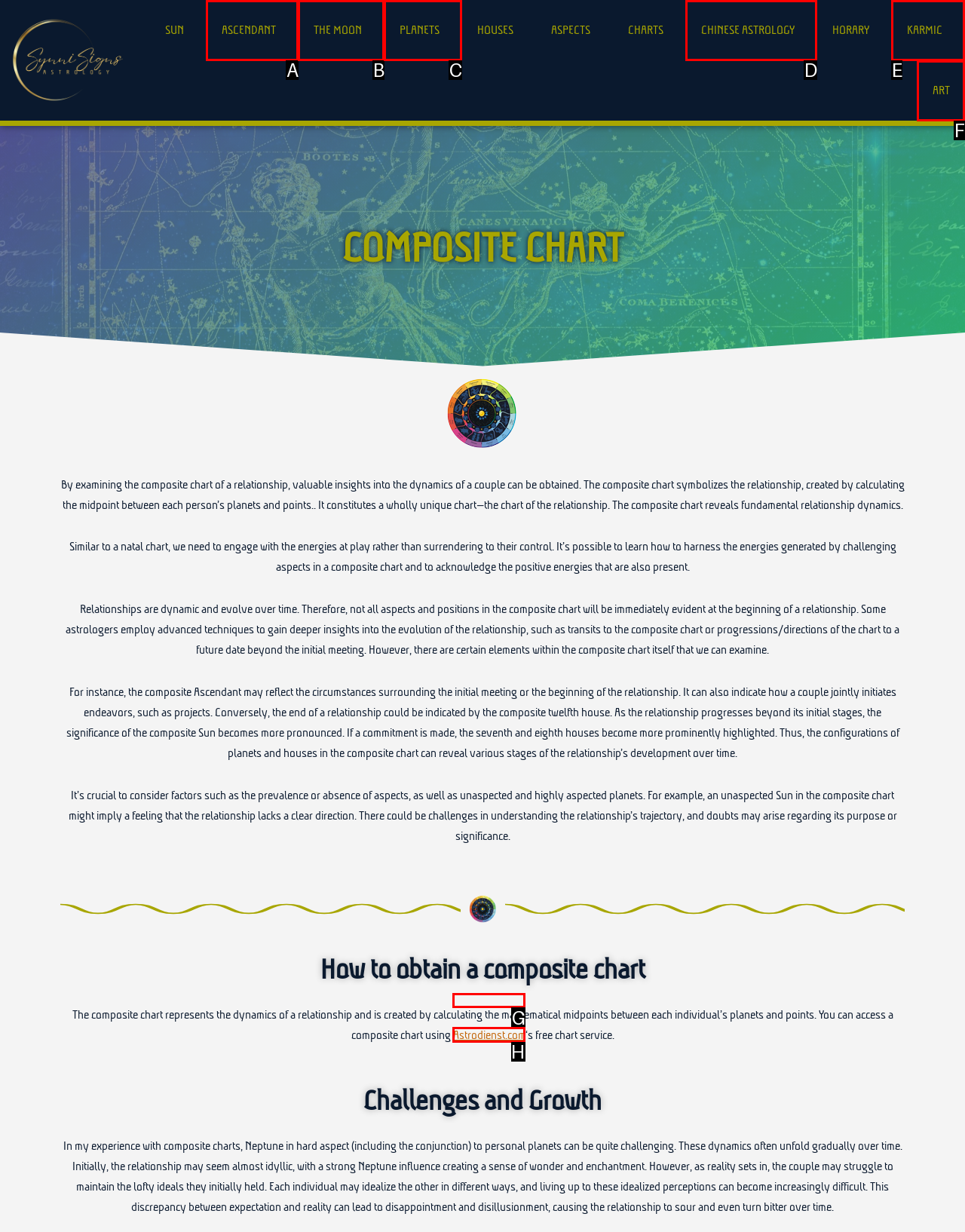Tell me which one HTML element I should click to complete this task: Visit Astrodienst.com Answer with the option's letter from the given choices directly.

H